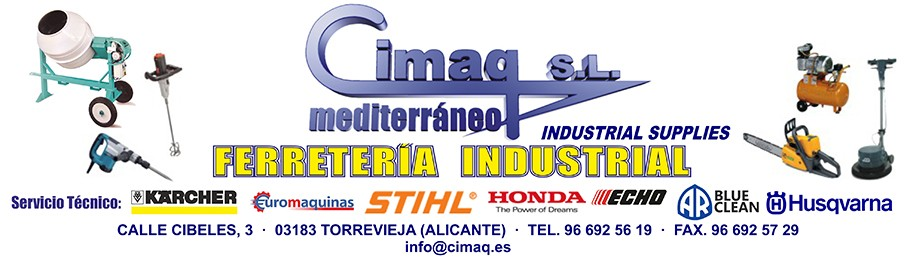Describe the important features and context of the image with as much detail as possible.

The image showcases the branding and contact information for Cimaq S.L., a company specializing in industrial supplies located in Torrevieja, Alicante. The prominent text at the center highlights "FERRETERÍA INDUSTRIAL," indicating their focus on hardware and industrial materials. Surrounding this text are images of various equipment and tools that the company offers, including a cement mixer, pressure washer, and other machinery from well-known brands like Karcher, Stihl, Honda, and Husqvarna. The bottom of the image provides essential contact details, including the company address, telephone numbers, and email, reinforcing their commitment to customer service and technical support.